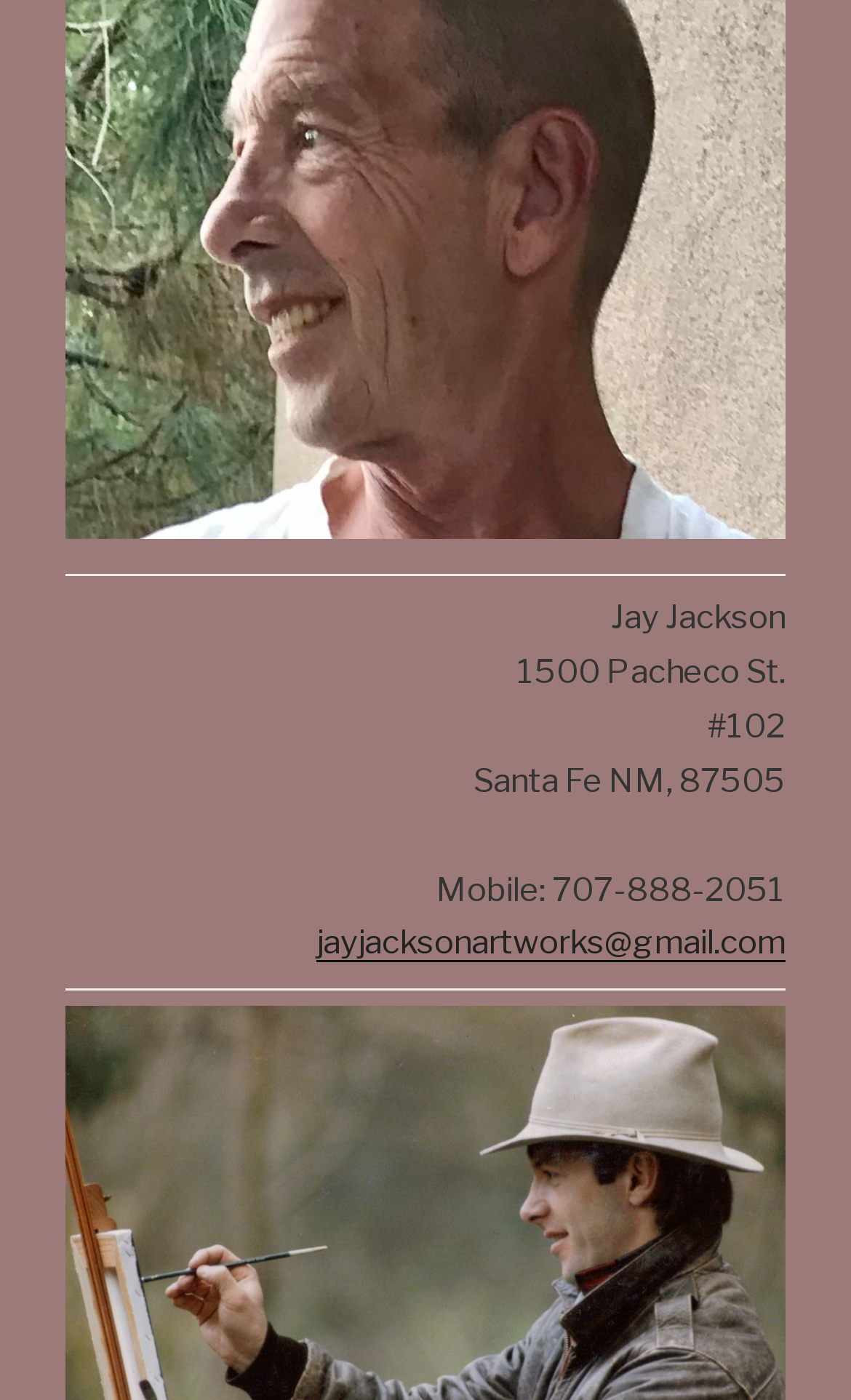Provide the bounding box coordinates of the UI element this sentence describes: "jayjacksonartworks@gmail.com".

[0.372, 0.66, 0.923, 0.688]